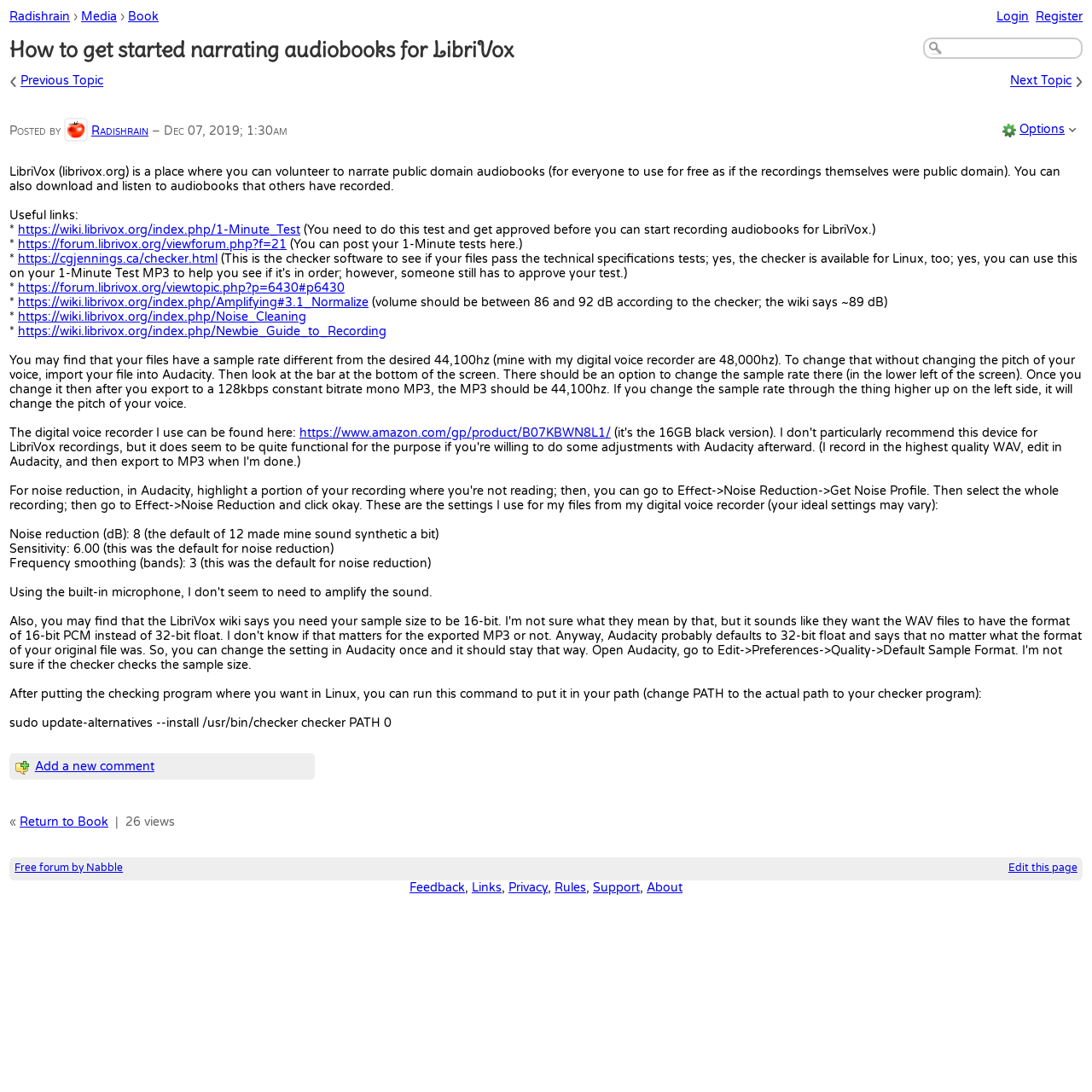What is the purpose of the 1-Minute Test?
Look at the image and construct a detailed response to the question.

The webpage mentions that users need to do the 1-Minute Test and get approved before they can start recording audiobooks for LibriVox, indicating that the test is a prerequisite for audiobook recording.